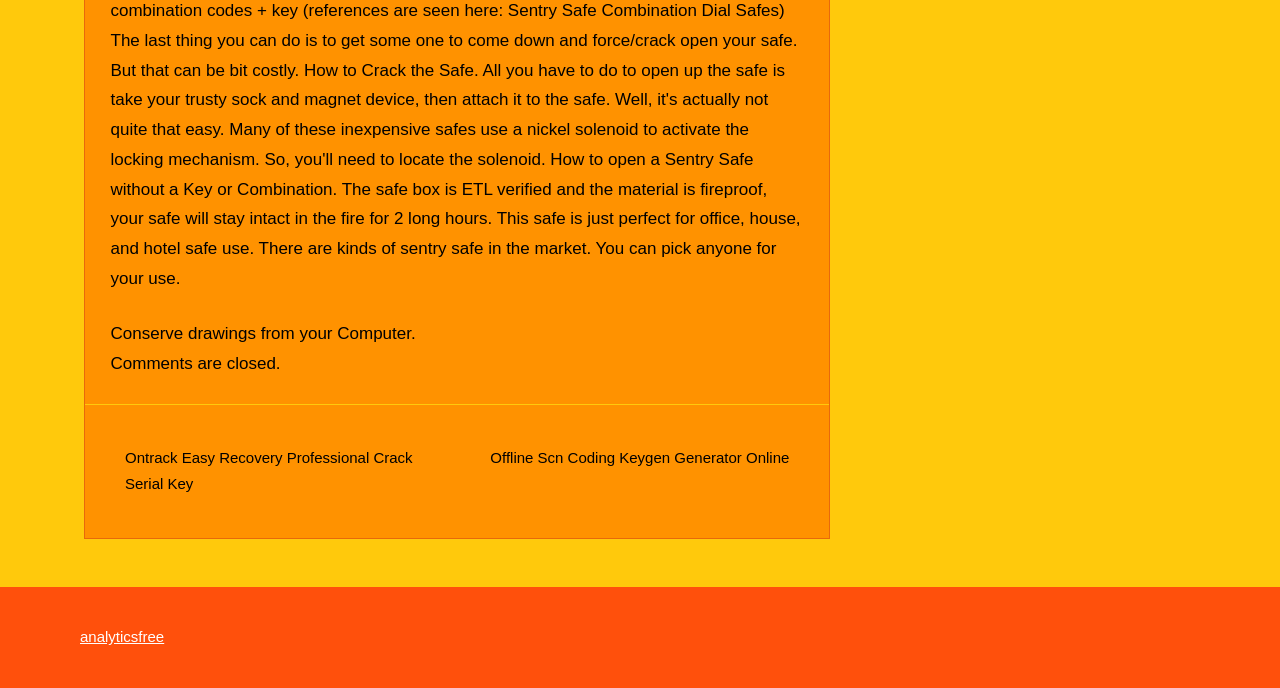Bounding box coordinates are given in the format (top-left x, top-left y, bottom-right x, bottom-right y). All values should be floating point numbers between 0 and 1. Provide the bounding box coordinate for the UI element described as: Comments are closed.

[0.086, 0.514, 0.219, 0.542]